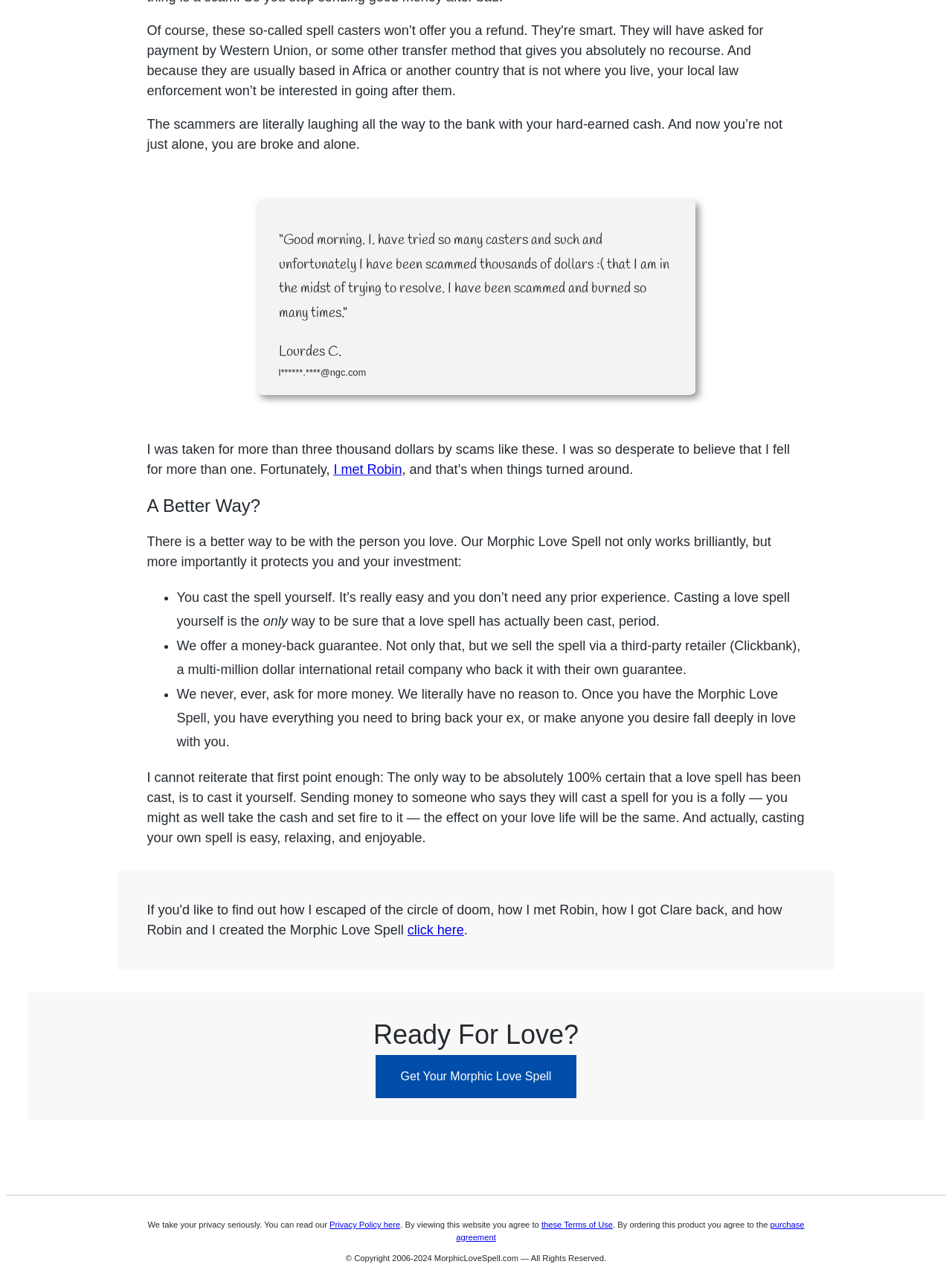What is the purpose of the Morphic Love Spell?
Look at the webpage screenshot and answer the question with a detailed explanation.

The Morphic Love Spell is designed to help people bring back their ex or make someone they desire fall deeply in love with them. It's a solution for those who have been scammed or burned by other love spell casters and want a reliable way to achieve their love goals.